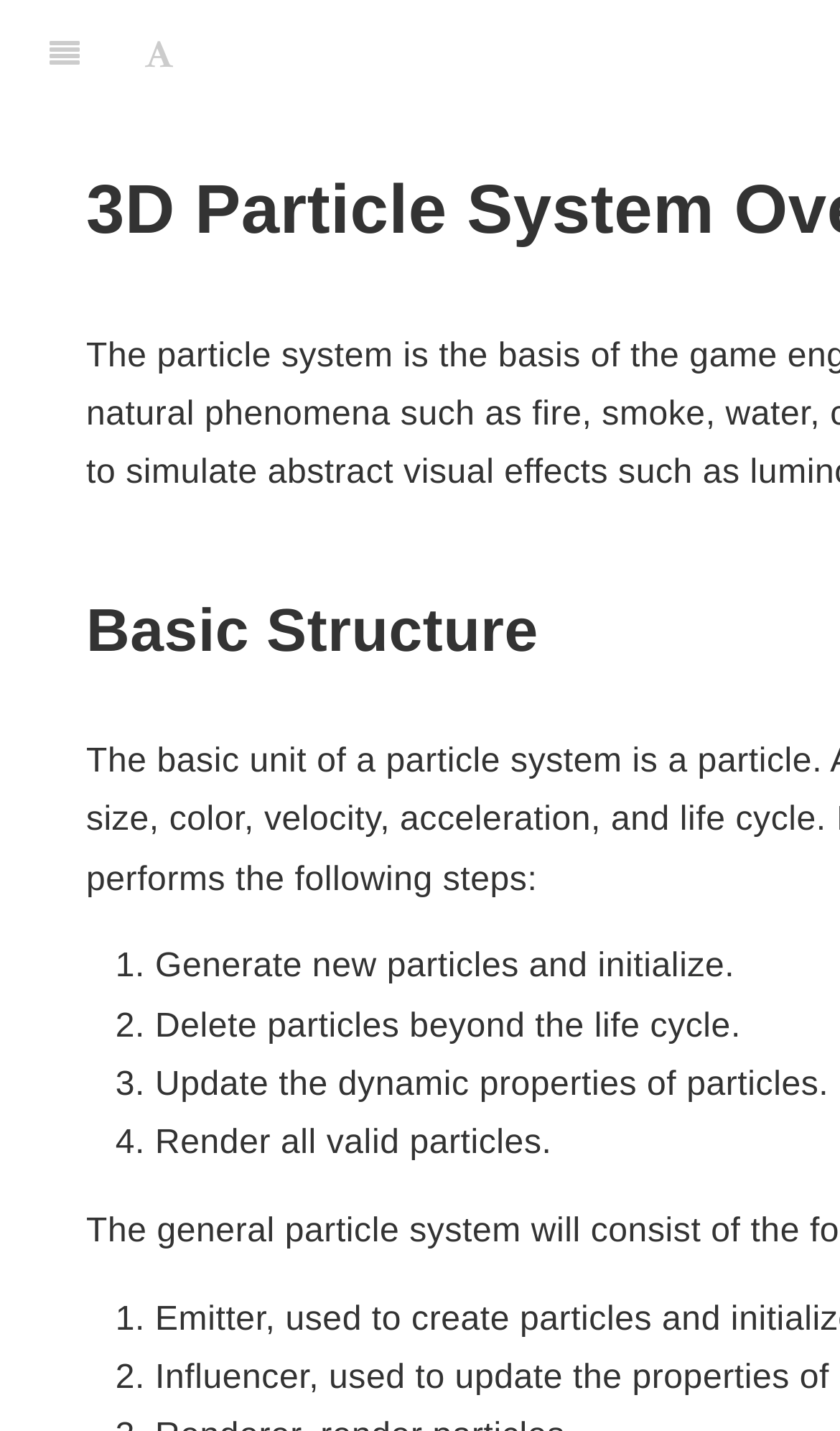Please respond to the question using a single word or phrase:
How many subtopics are discussed under the first topic?

2